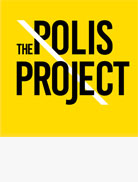How many words are in the logo?
Based on the image content, provide your answer in one word or a short phrase.

Three